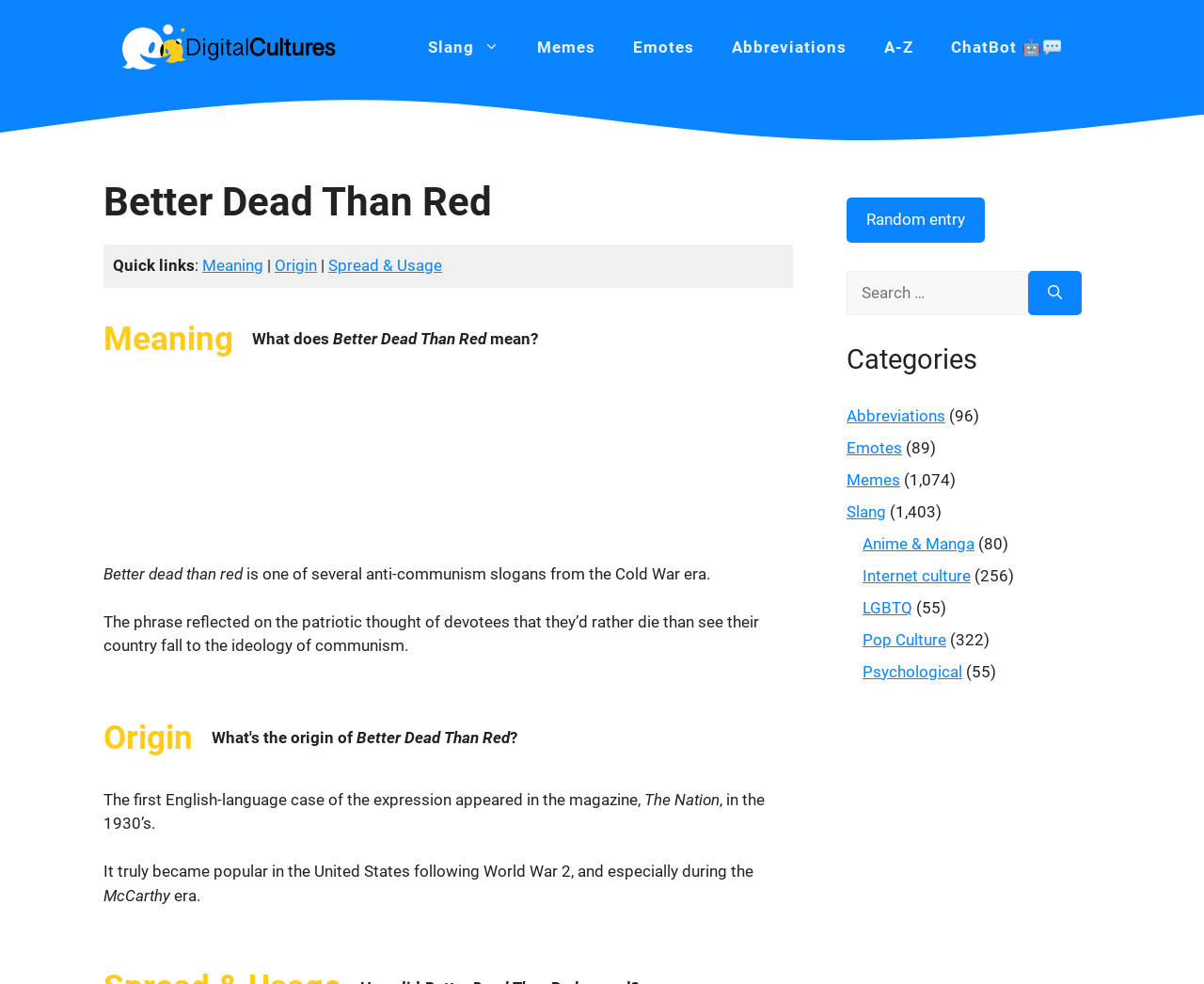Please find the bounding box for the UI element described by: "Random entry".

[0.703, 0.201, 0.818, 0.246]